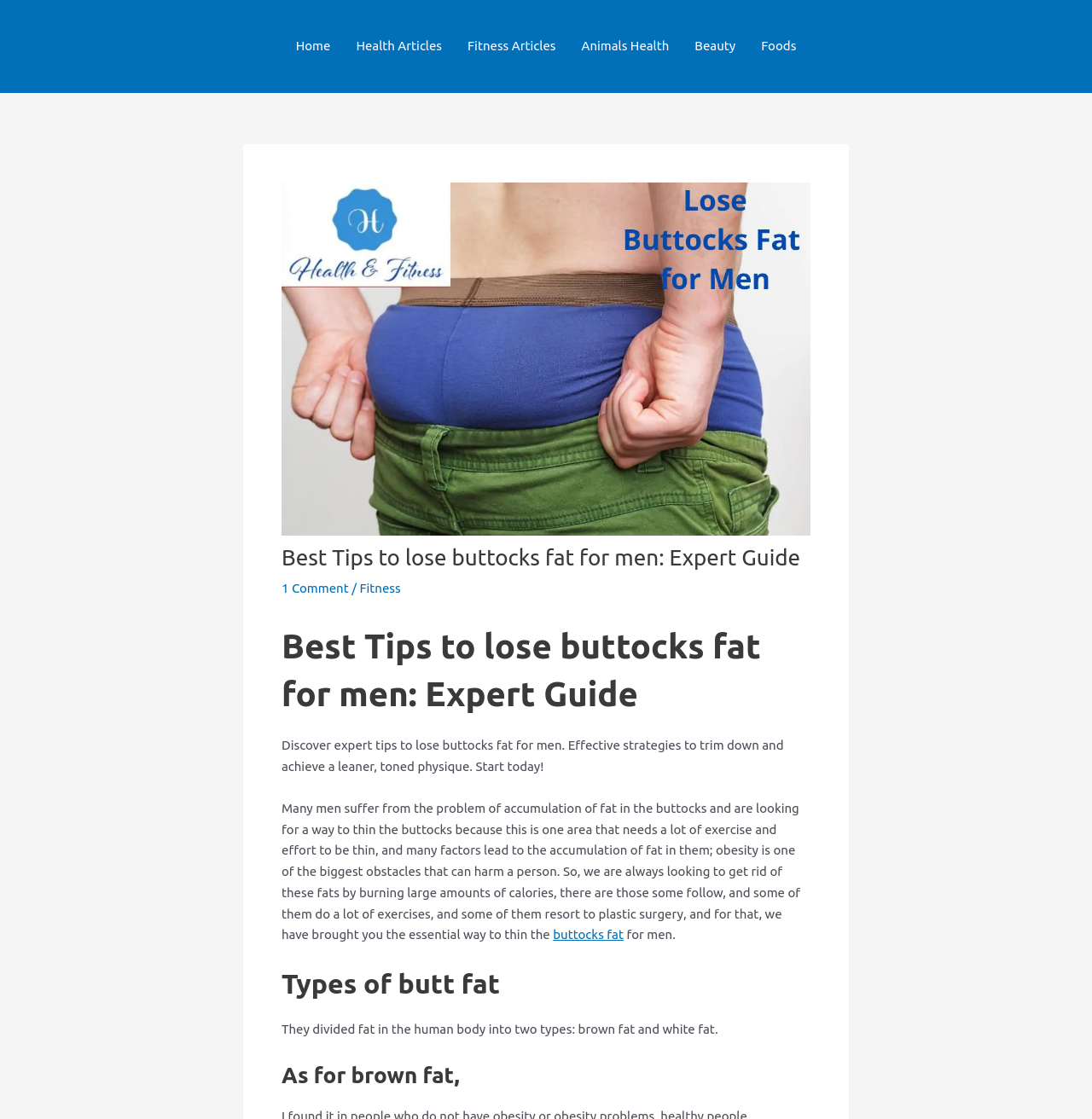Determine the bounding box coordinates of the region to click in order to accomplish the following instruction: "Click on the 'Home' link". Provide the coordinates as four float numbers between 0 and 1, specifically [left, top, right, bottom].

[0.259, 0.032, 0.314, 0.051]